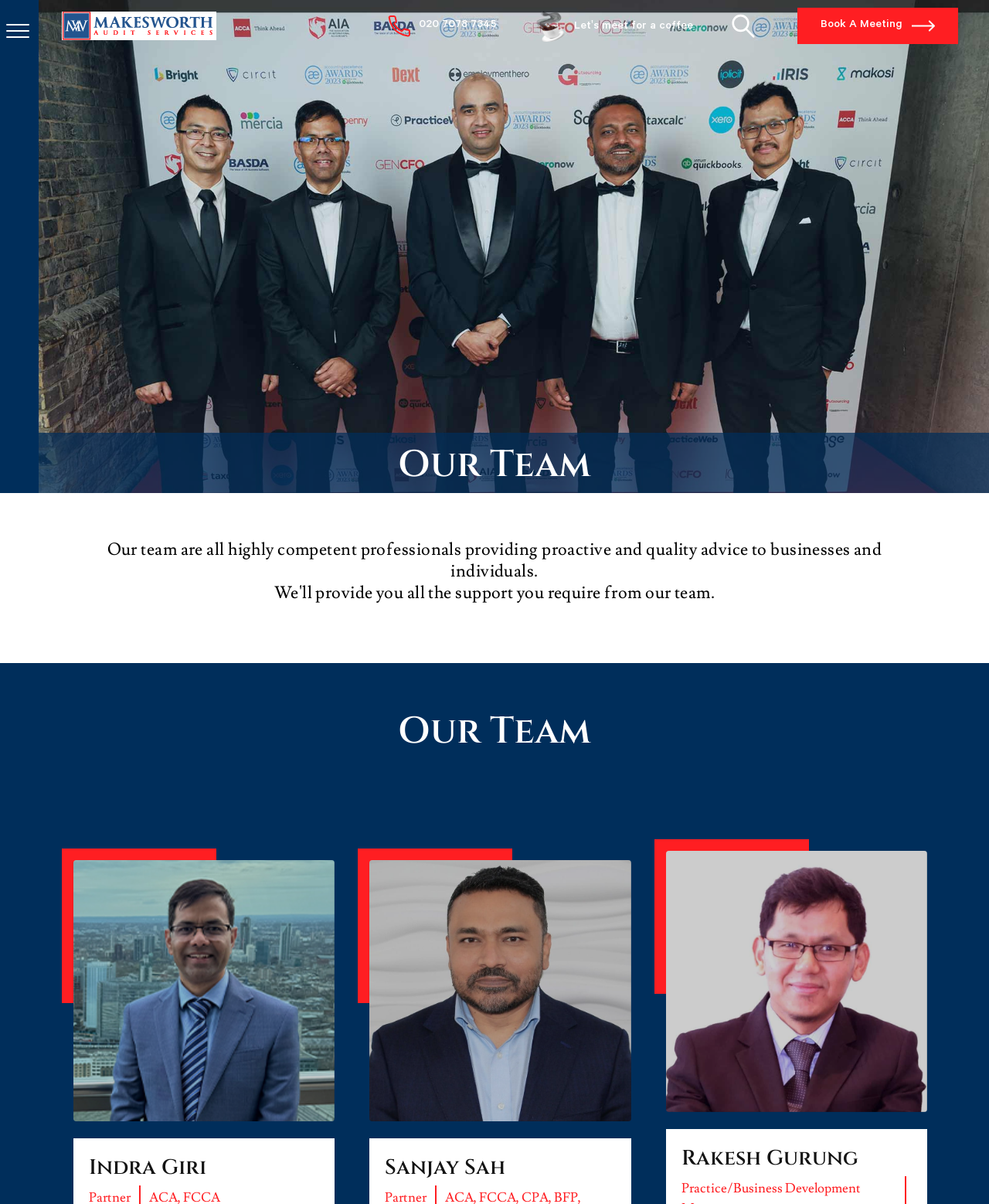What is the purpose of the 'Book A Meeting' link?
Refer to the image and give a detailed answer to the question.

I inferred the purpose of the 'Book A Meeting' link by considering its context and the content of the page. The link is likely intended to allow visitors to schedule a meeting with the team members introduced on this page.